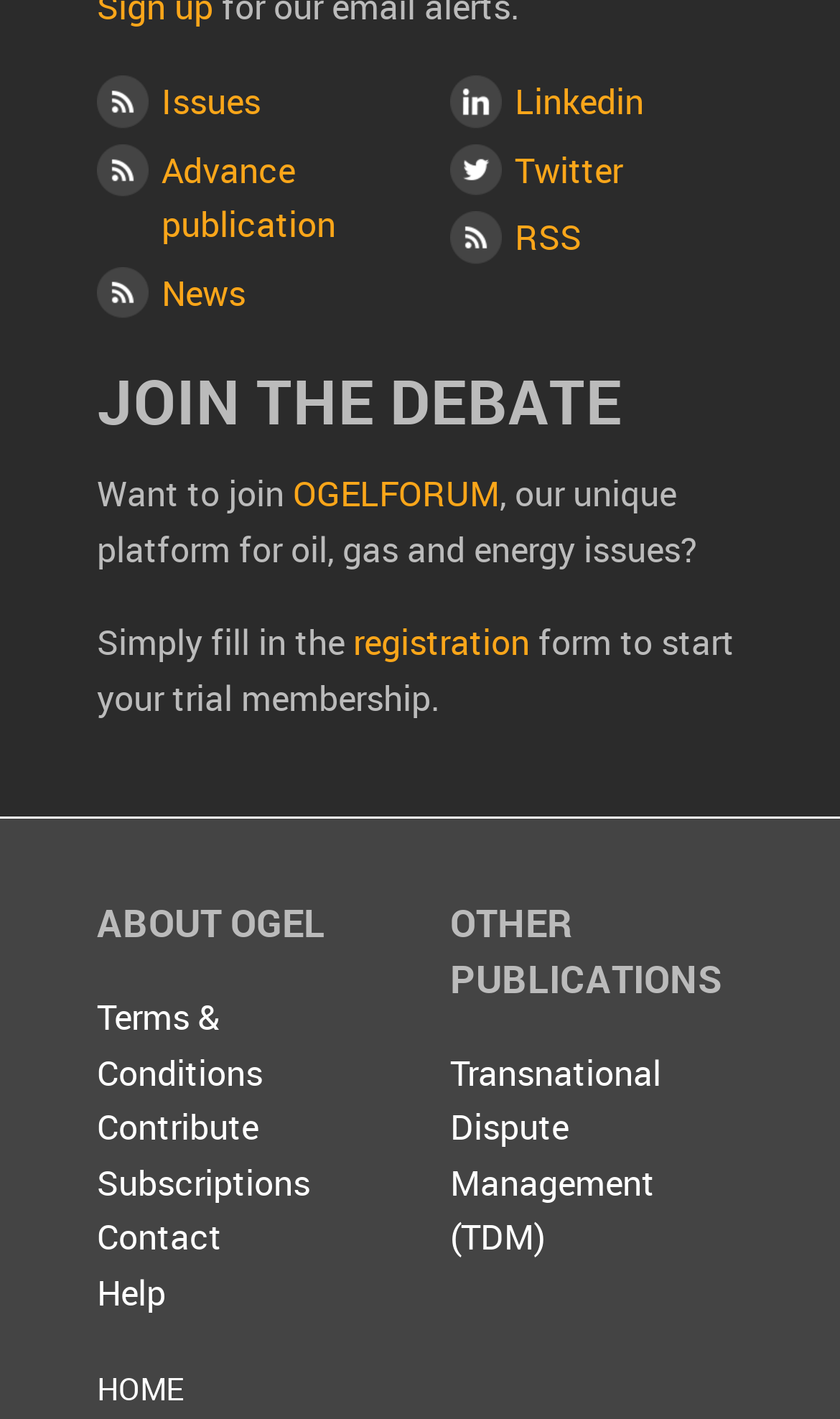How to start a trial membership?
Give a thorough and detailed response to the question.

I found a sentence 'Simply fill in the registration form to start your trial membership.' which suggests that to start a trial membership, one needs to fill in the registration form.